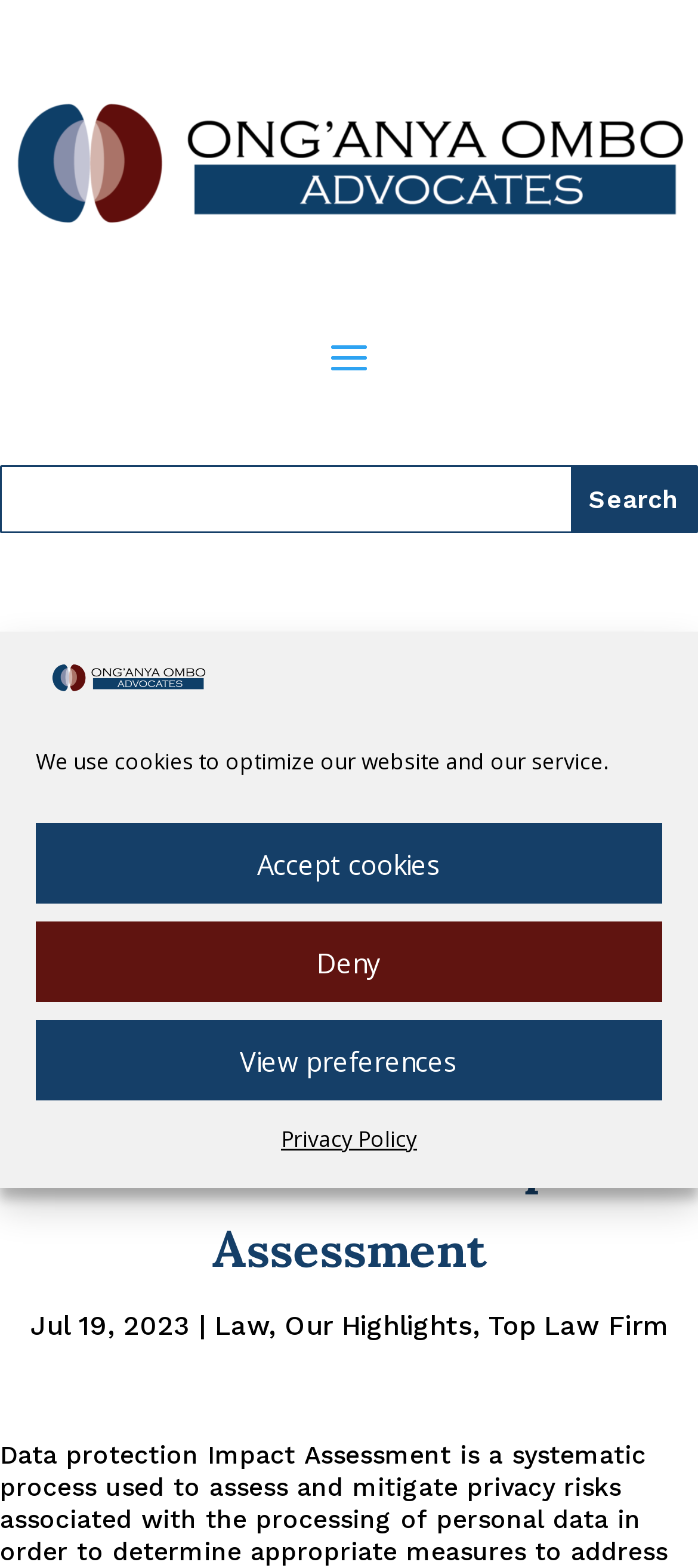What is the purpose of the textbox in the search section?
Please provide a single word or phrase based on the screenshot.

To input search query